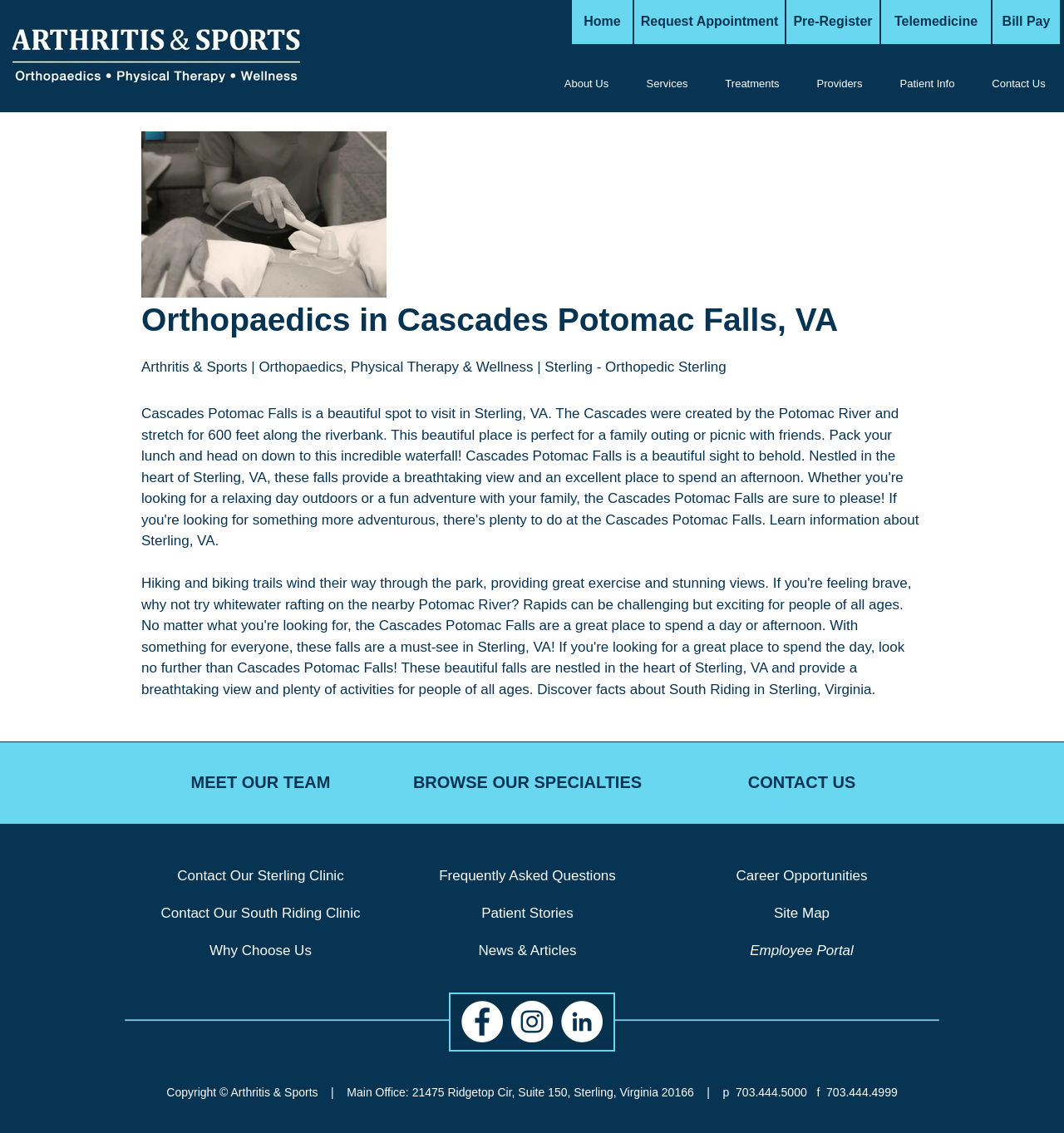Provide your answer in one word or a succinct phrase for the question: 
What is the location of the clinic?

Sterling, Virginia